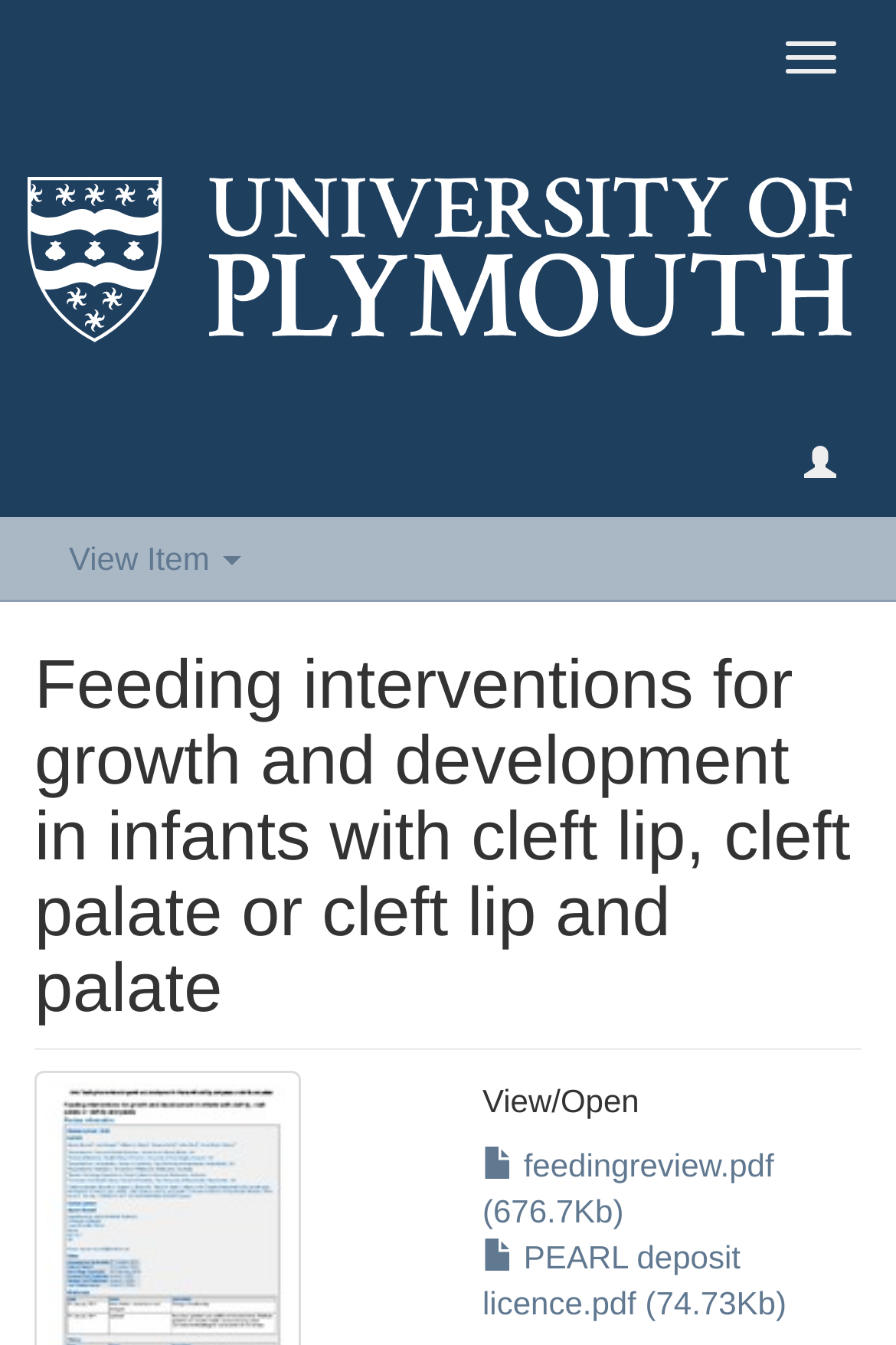Is there an image on this webpage?
Please look at the screenshot and answer in one word or a short phrase.

Yes